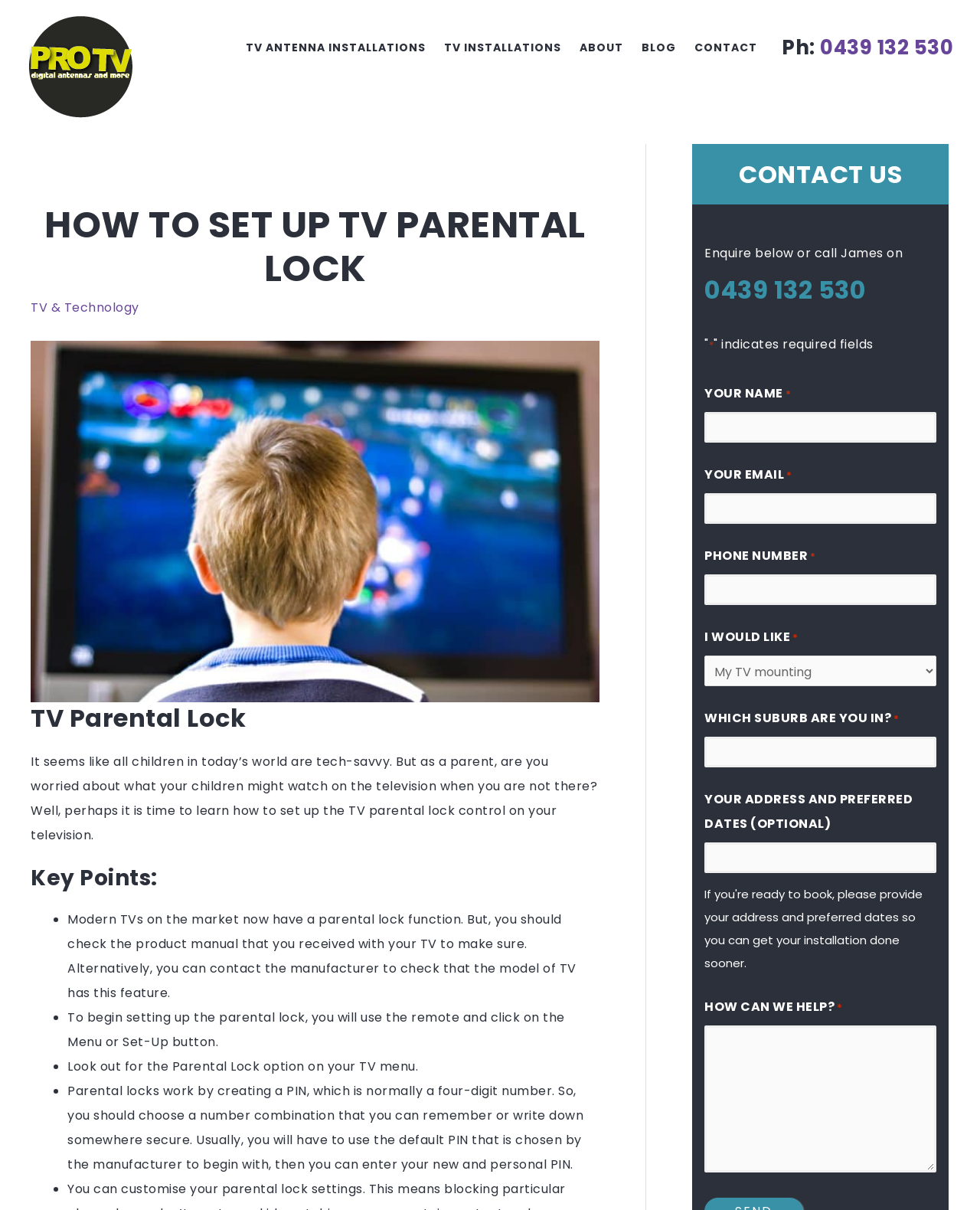Locate the heading on the webpage and return its text.

HOW TO SET UP TV PARENTAL LOCK